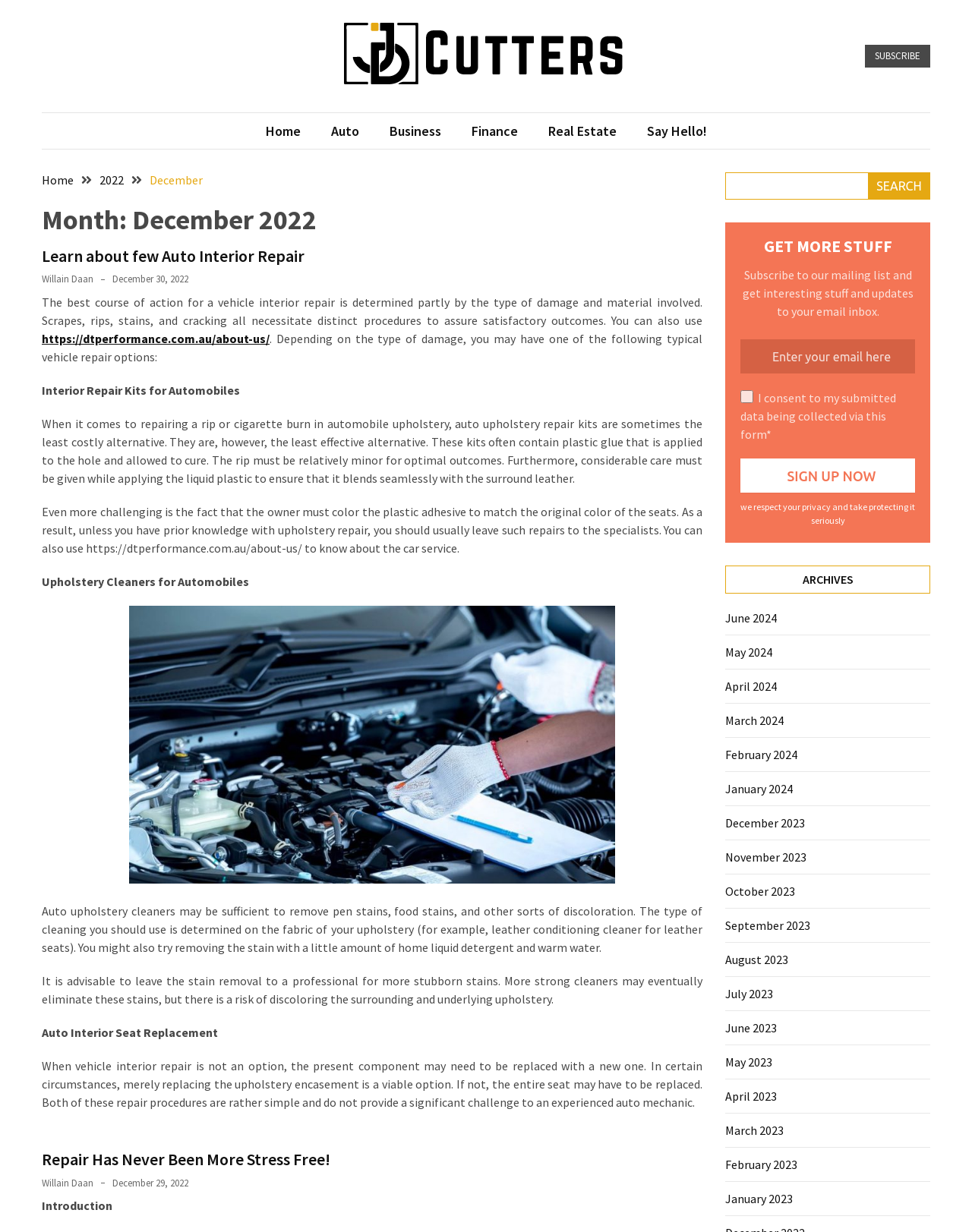Bounding box coordinates must be specified in the format (top-left x, top-left y, bottom-right x, bottom-right y). All values should be floating point numbers between 0 and 1. What are the bounding box coordinates of the UI element described as: parent_node: Jd Cutters

[0.354, 0.018, 0.646, 0.073]